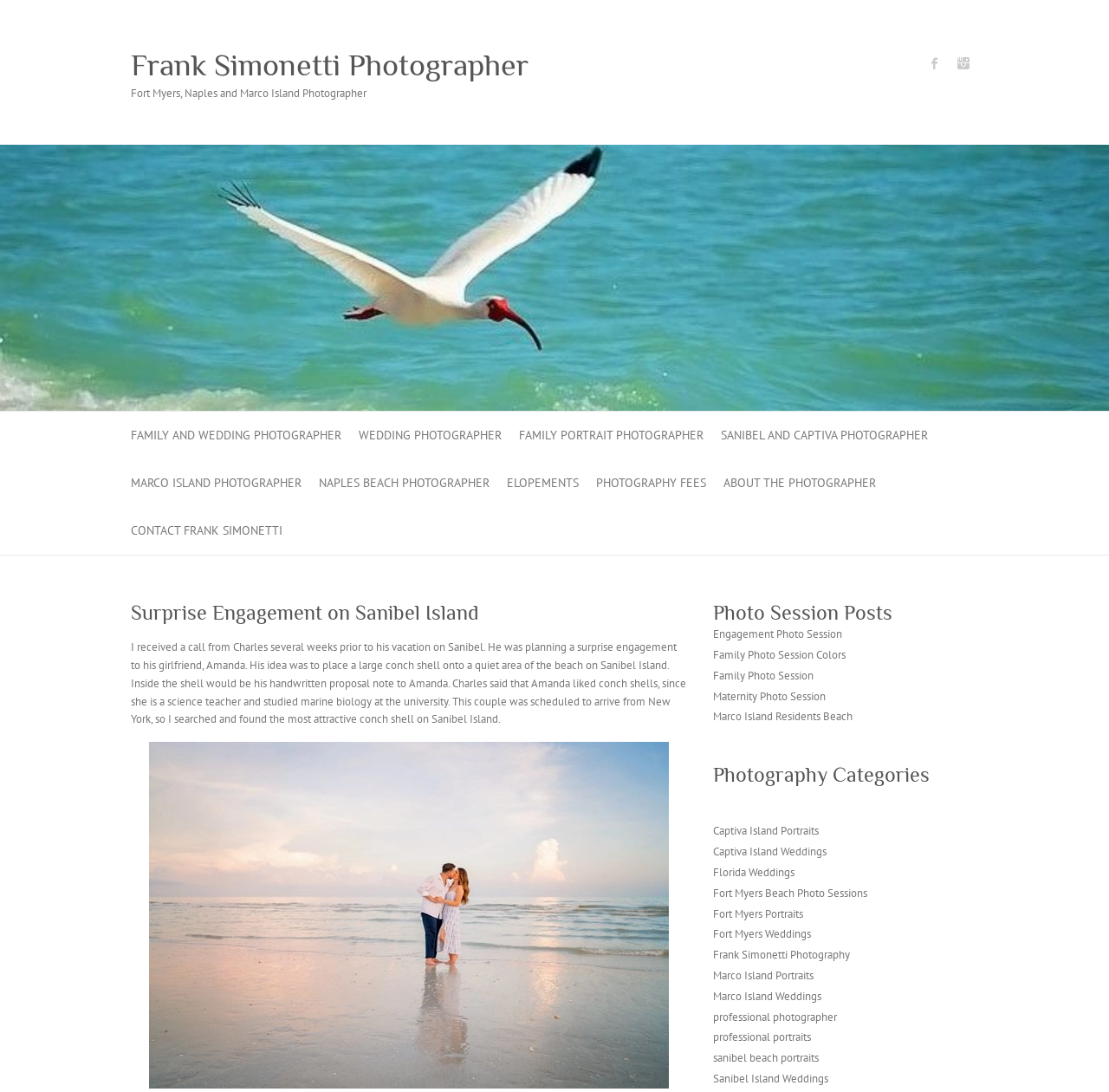Use a single word or phrase to answer the following:
Where is the photographer based?

Fort Myers, Naples, and Marco Island